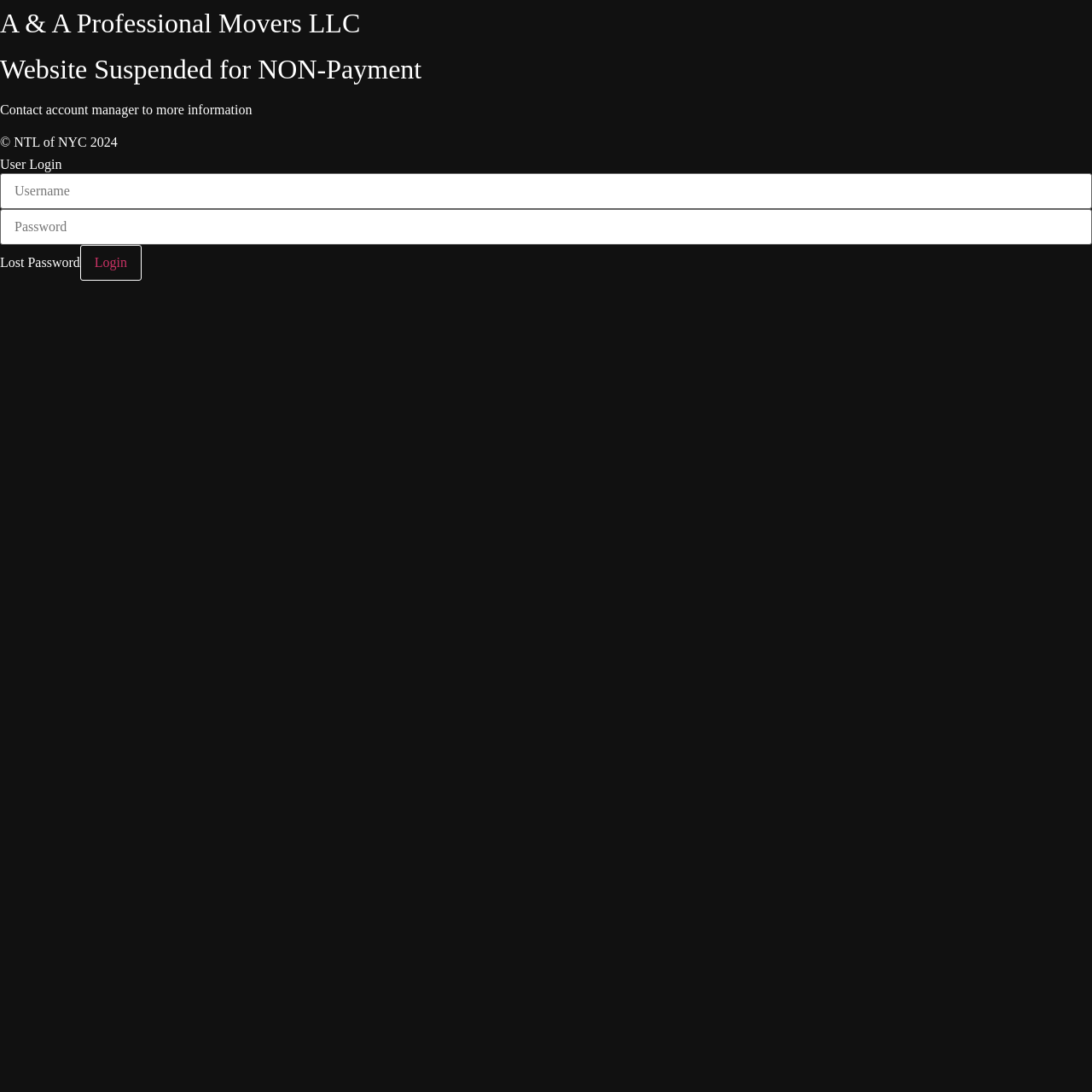What is the copyright year of the website?
Refer to the image and give a detailed answer to the question.

The copyright year of the website can be found at the bottom of the page, where it says '© NTL of NYC 2024', indicating that the website's copyright is for the year 2024.